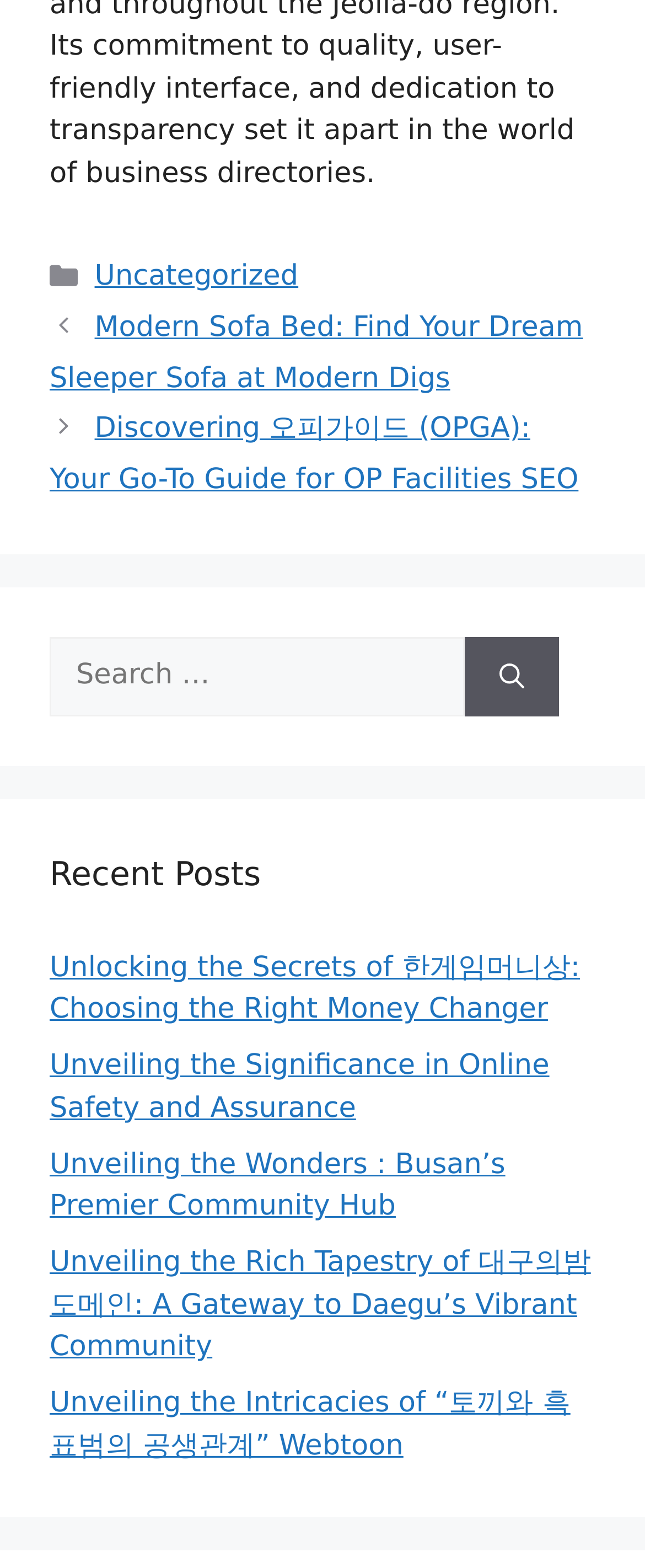Given the description: "parent_node: Search for: aria-label="Search"", determine the bounding box coordinates of the UI element. The coordinates should be formatted as four float numbers between 0 and 1, [left, top, right, bottom].

[0.721, 0.407, 0.867, 0.457]